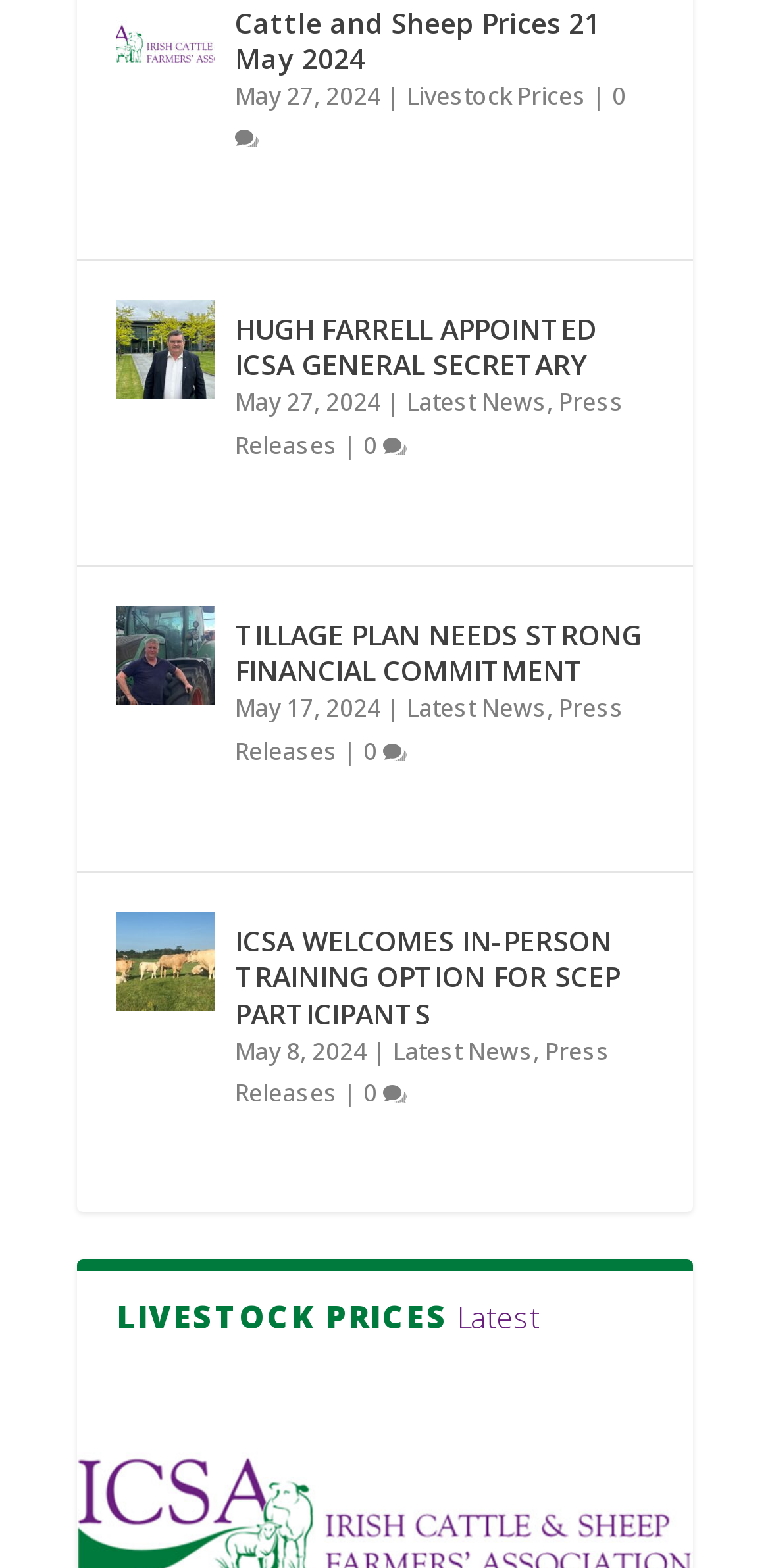Find the bounding box coordinates of the clickable region needed to perform the following instruction: "View press releases". The coordinates should be provided as four float numbers between 0 and 1, i.e., [left, top, right, bottom].

[0.305, 0.246, 0.81, 0.294]